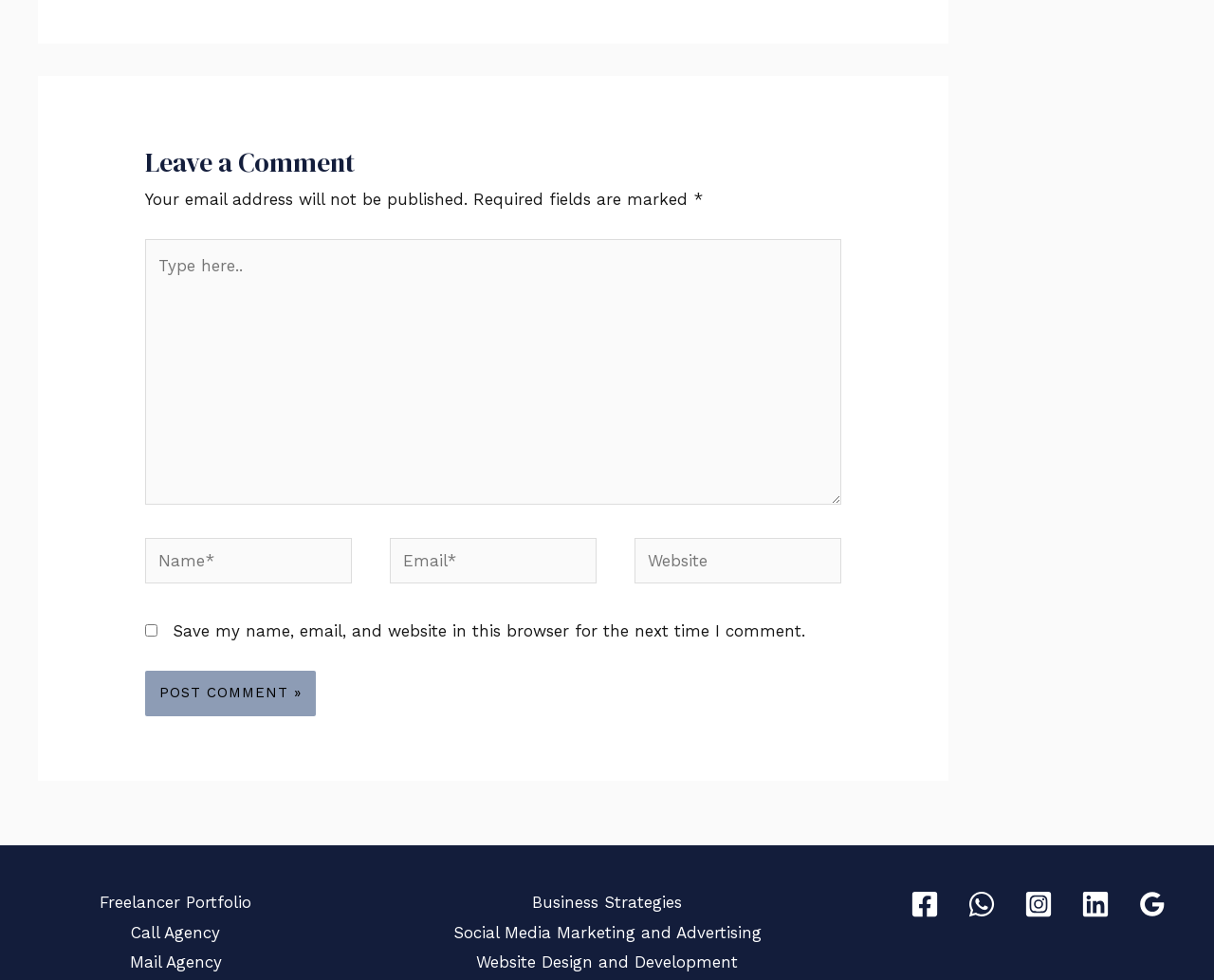Answer the question in a single word or phrase:
What is the label of the first textbox?

Type here..